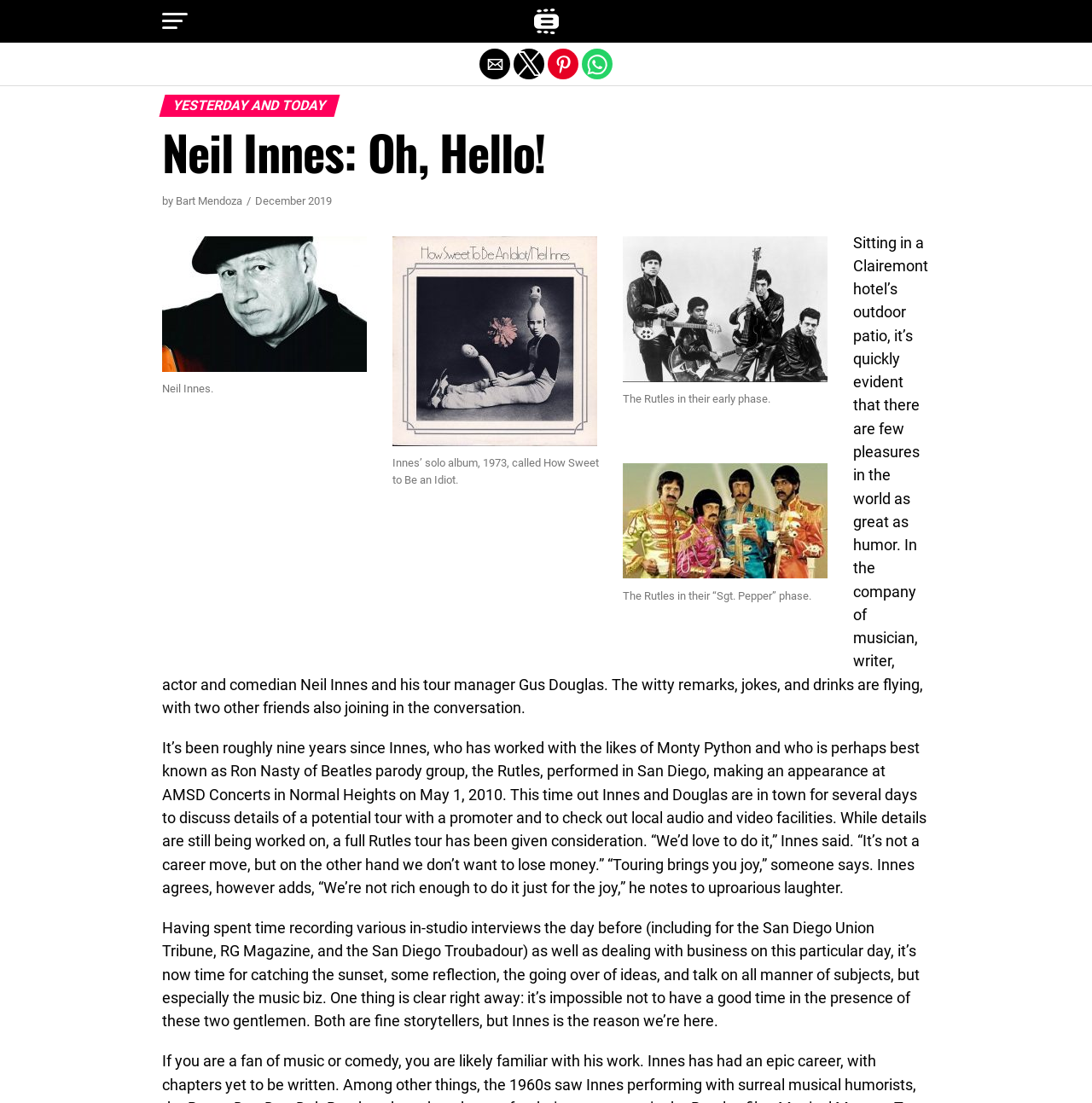What is the name of the musician mentioned in the article?
Relying on the image, give a concise answer in one word or a brief phrase.

Neil Innes